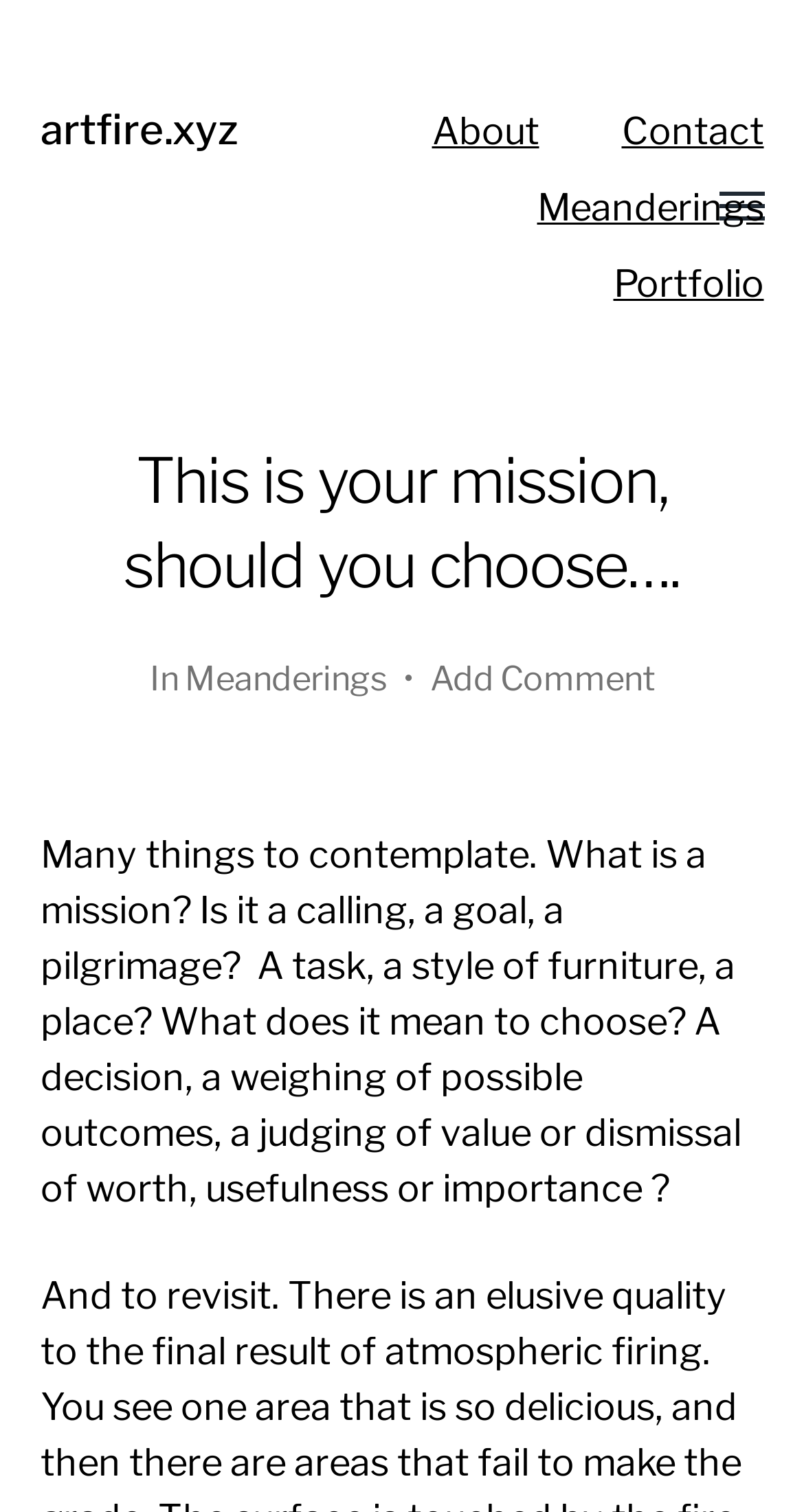Provide the bounding box coordinates of the HTML element this sentence describes: "Contact". The bounding box coordinates consist of four float numbers between 0 and 1, i.e., [left, top, right, bottom].

[0.773, 0.068, 0.95, 0.105]